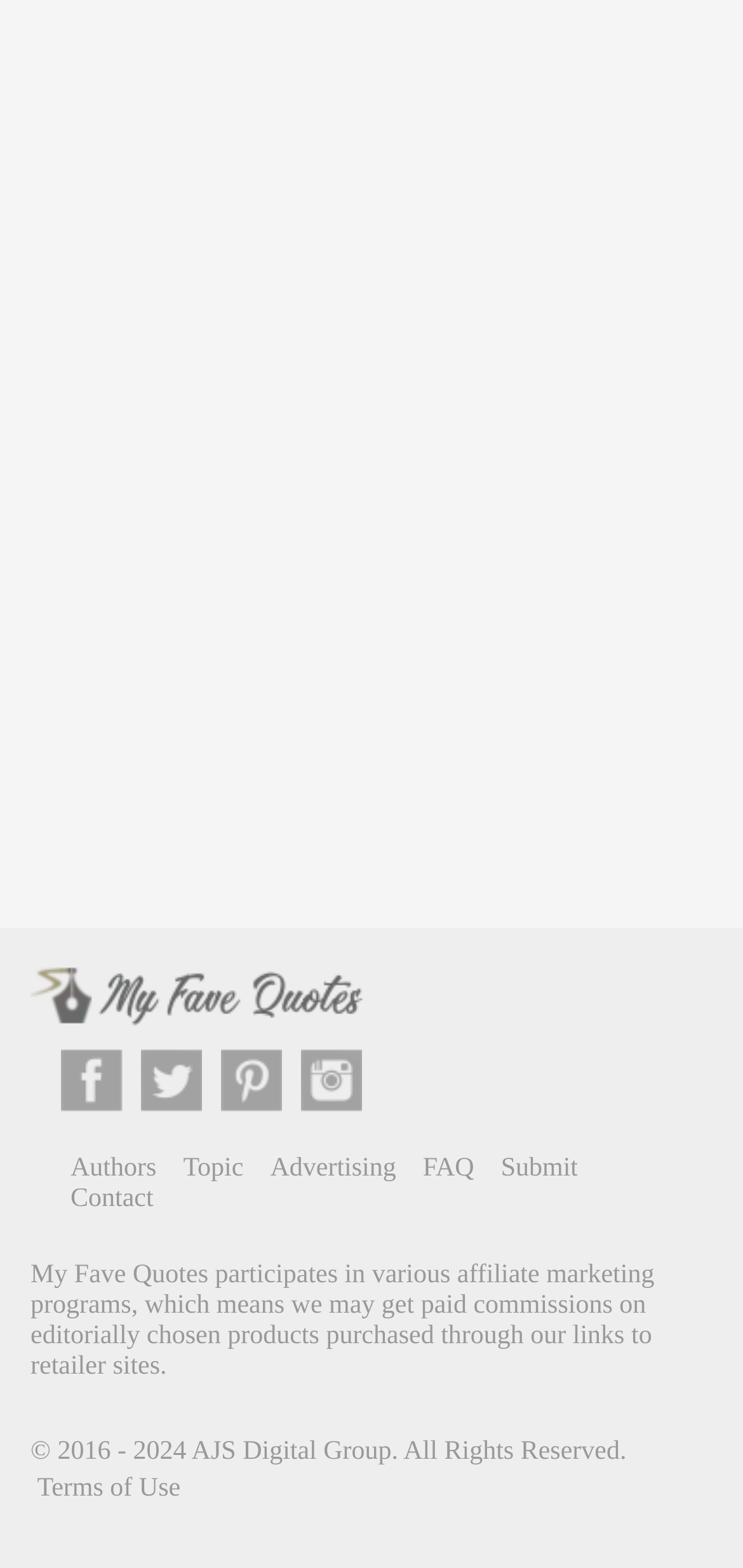Specify the bounding box coordinates of the area to click in order to follow the given instruction: "View comments."

None